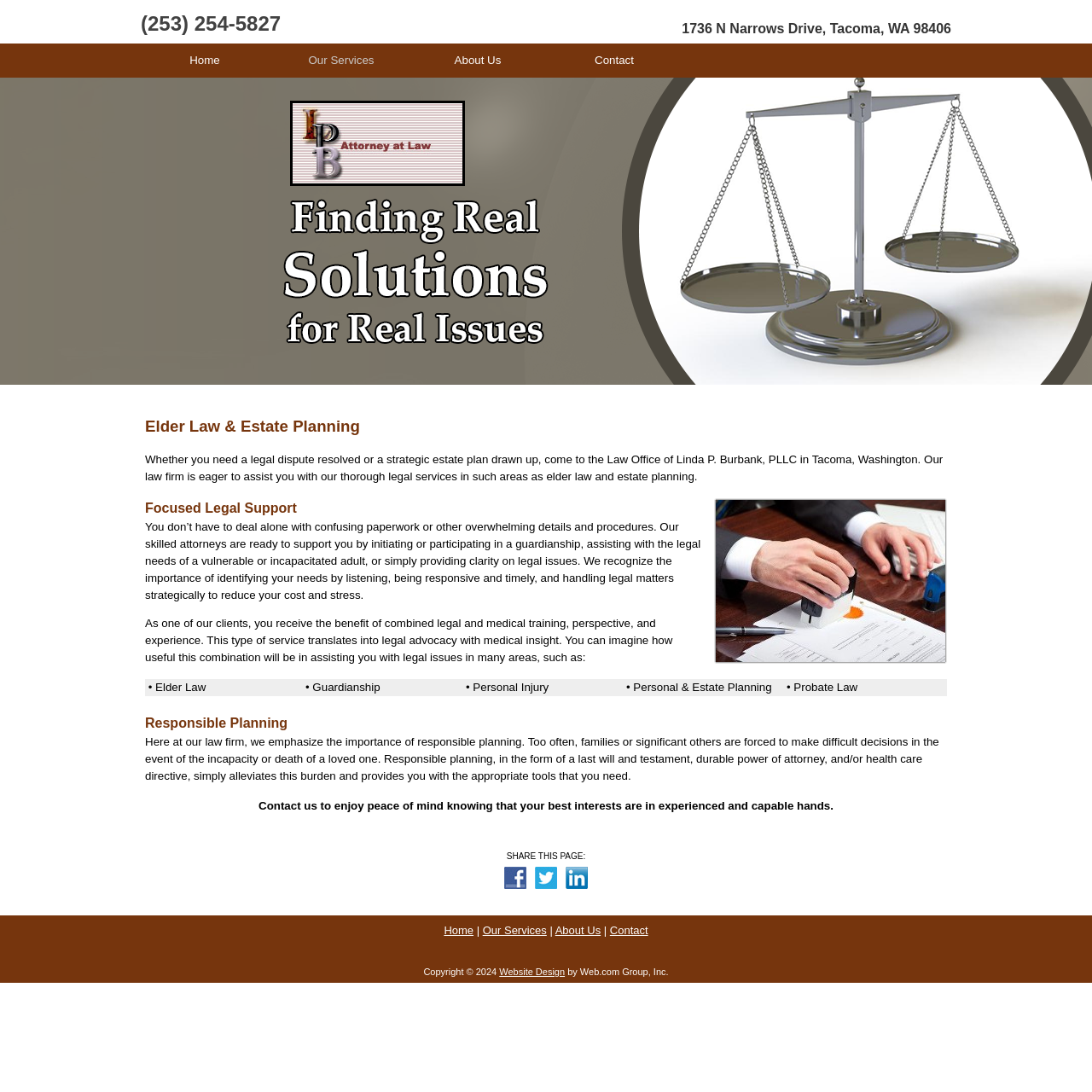What is the phone number of the Law Office of Linda P. Burbank, PLLC?
Ensure your answer is thorough and detailed.

The phone number can be found in the top section of the webpage, in the first table cell of the first table row, which is '(253) 254-5827'.